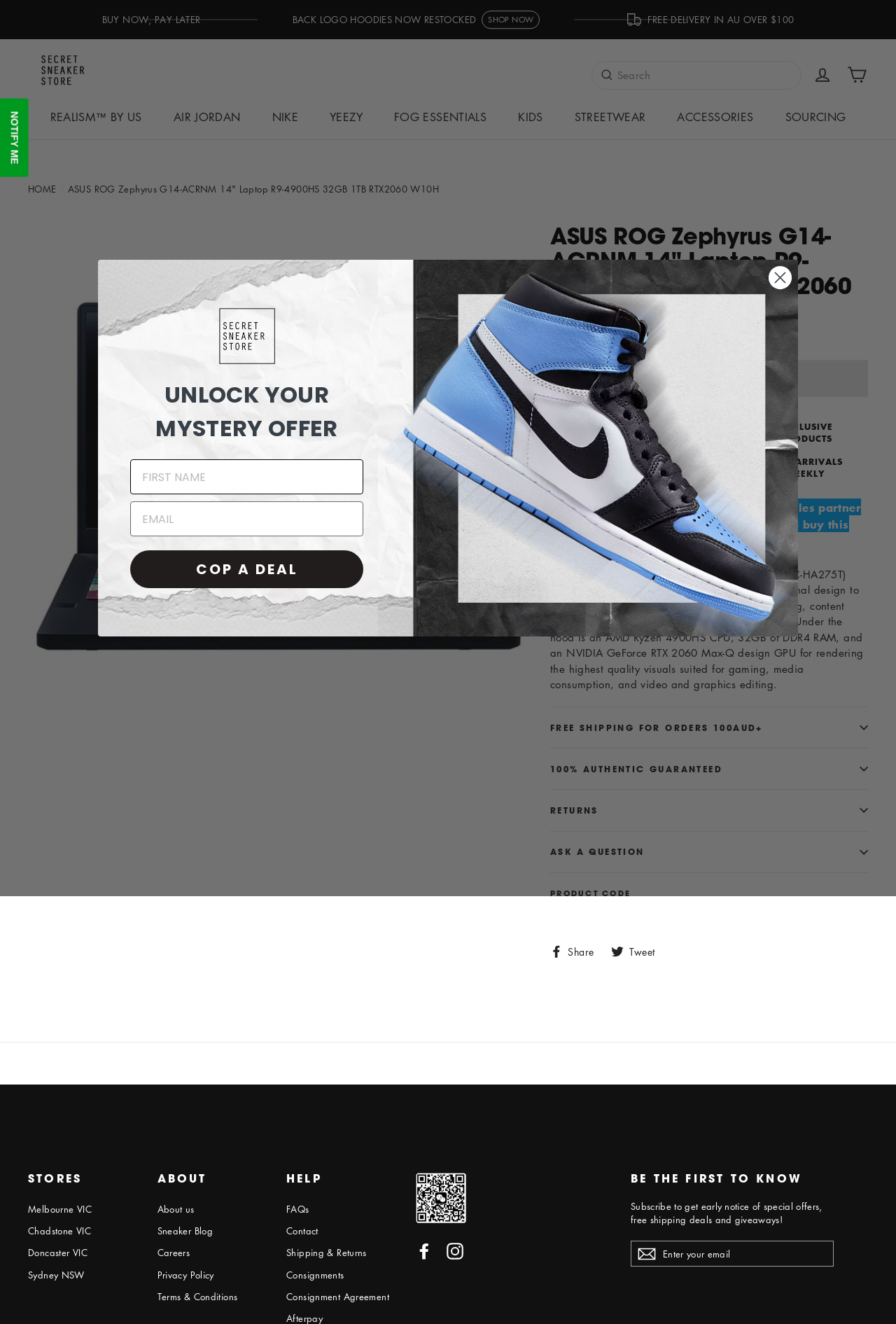Locate the bounding box coordinates of the element that should be clicked to execute the following instruction: "Click the 'Cart' link".

[0.939, 0.045, 0.967, 0.068]